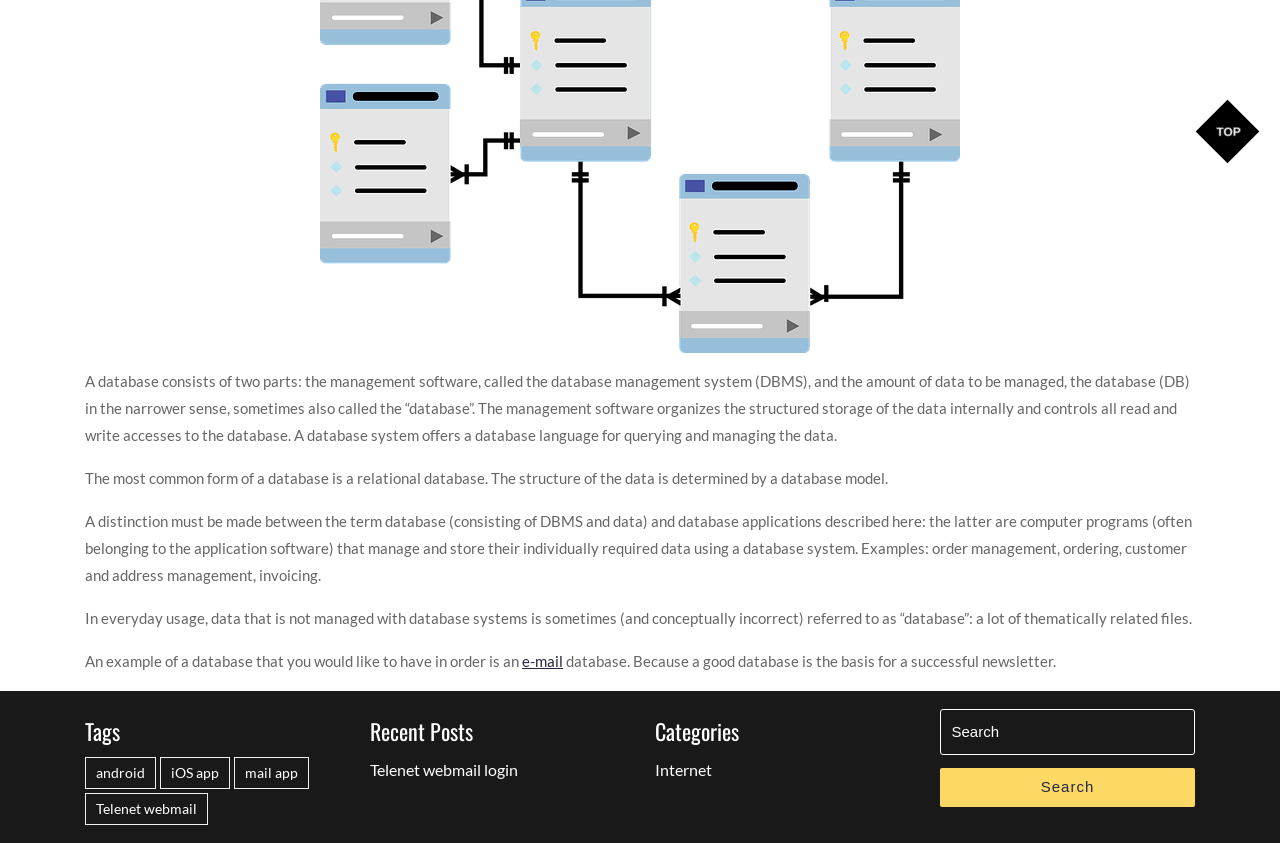What is the purpose of the search box?
Refer to the image and give a detailed answer to the question.

The search box is provided to search for posts on the webpage, with a label 'Search for:' and a button to submit the search query.